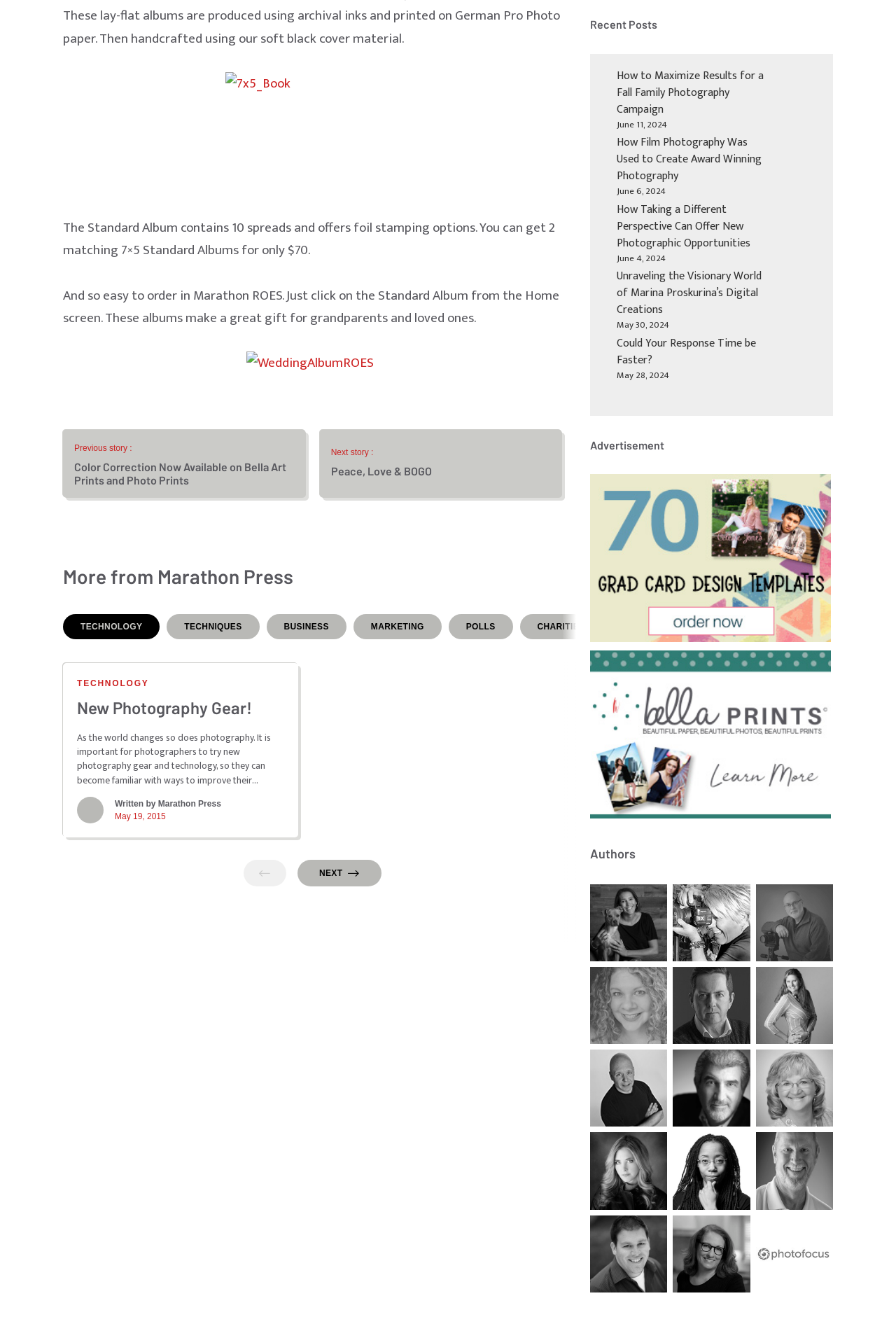Identify the bounding box coordinates for the UI element mentioned here: "alt="GradCardCollections.jpg"". Provide the coordinates as four float values between 0 and 1, i.e., [left, top, right, bottom].

[0.659, 0.473, 0.927, 0.487]